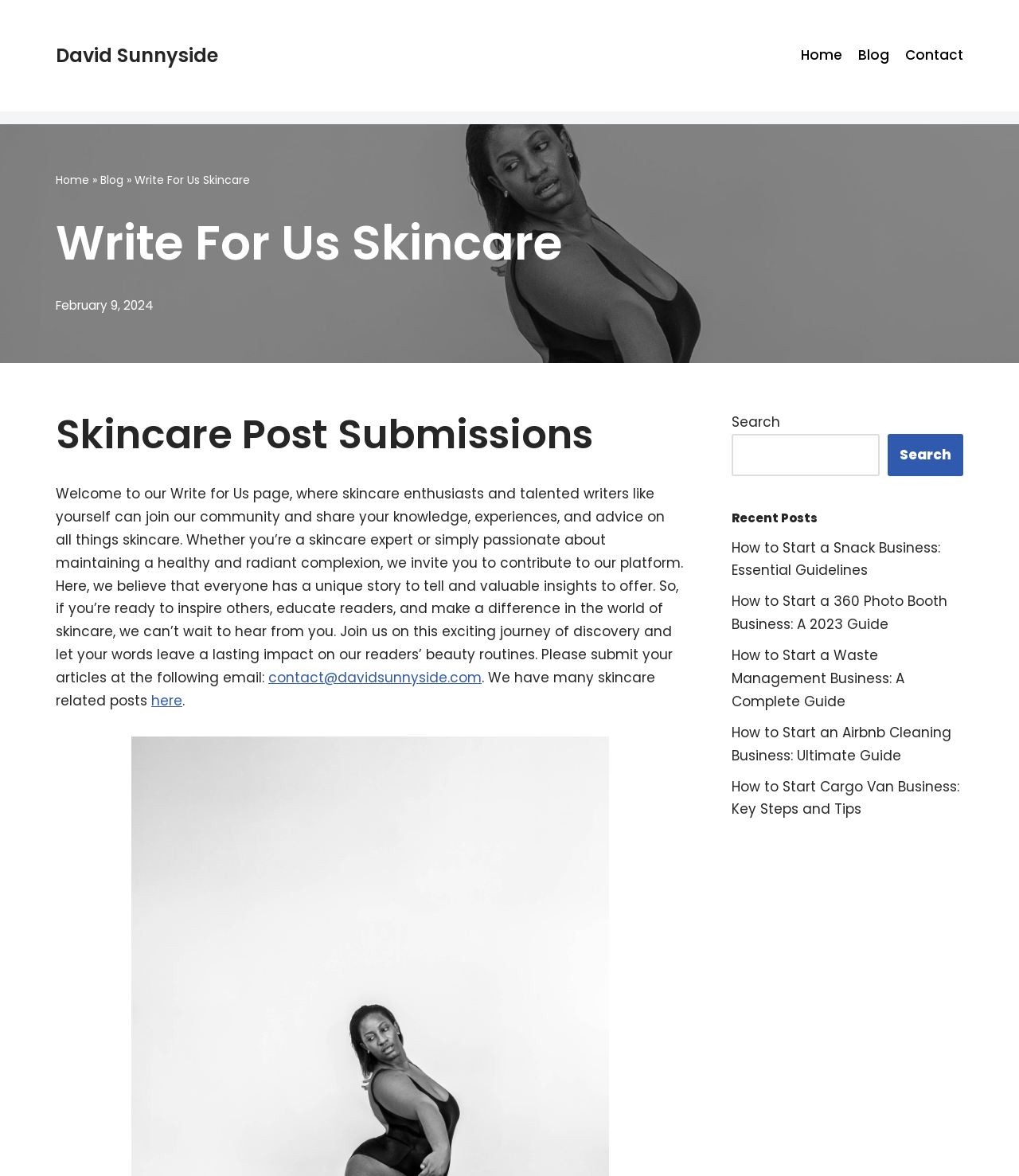Look at the image and answer the question in detail:
What is the name of the website?

I determined the name of the website by looking at the link element with the text 'David Sunnyside' which is located at the top of the webpage, indicating that it is the website's title.